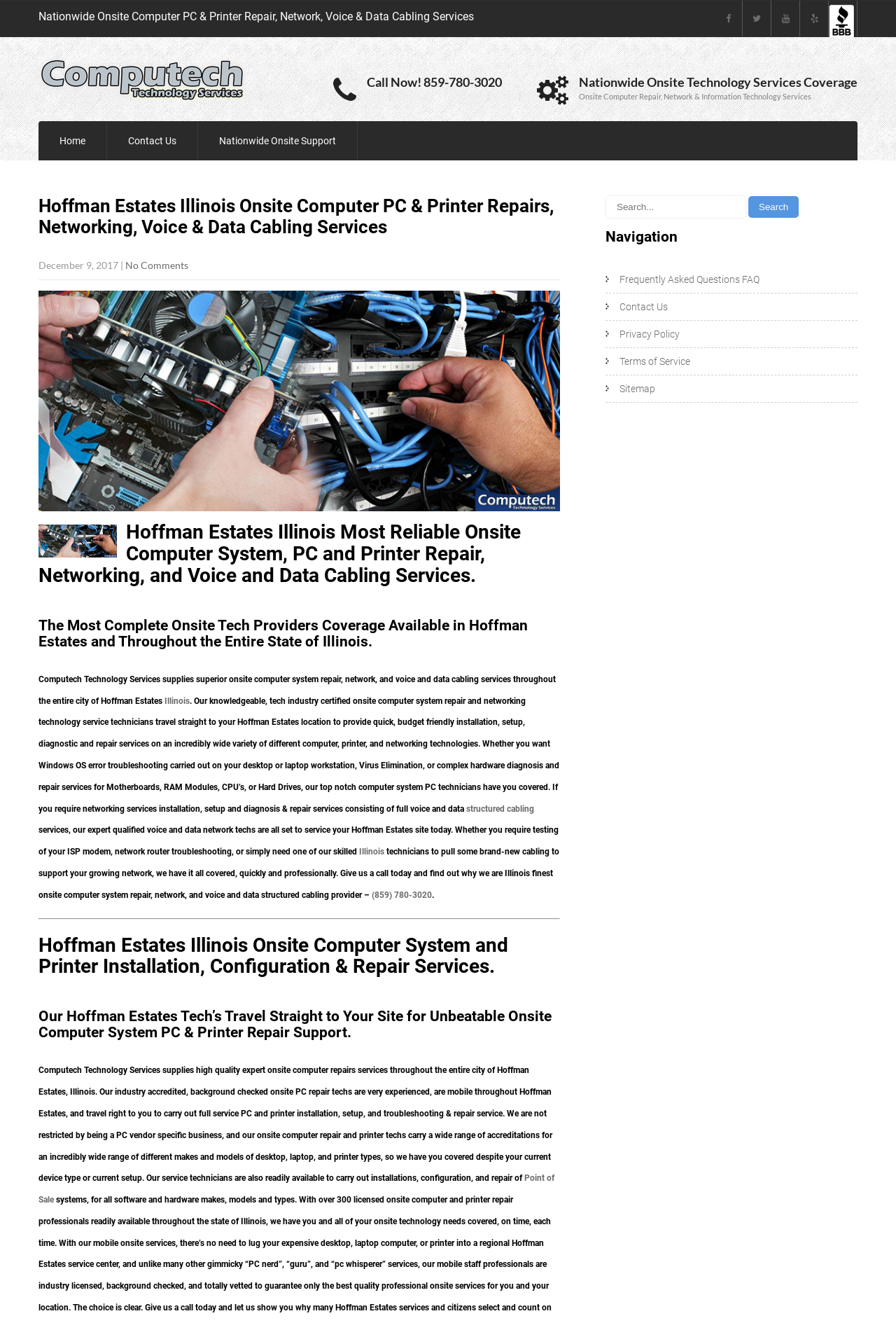What type of services does the company provide?
Please use the visual content to give a single word or phrase answer.

Onsite computer repair, network, and voice and data cabling services